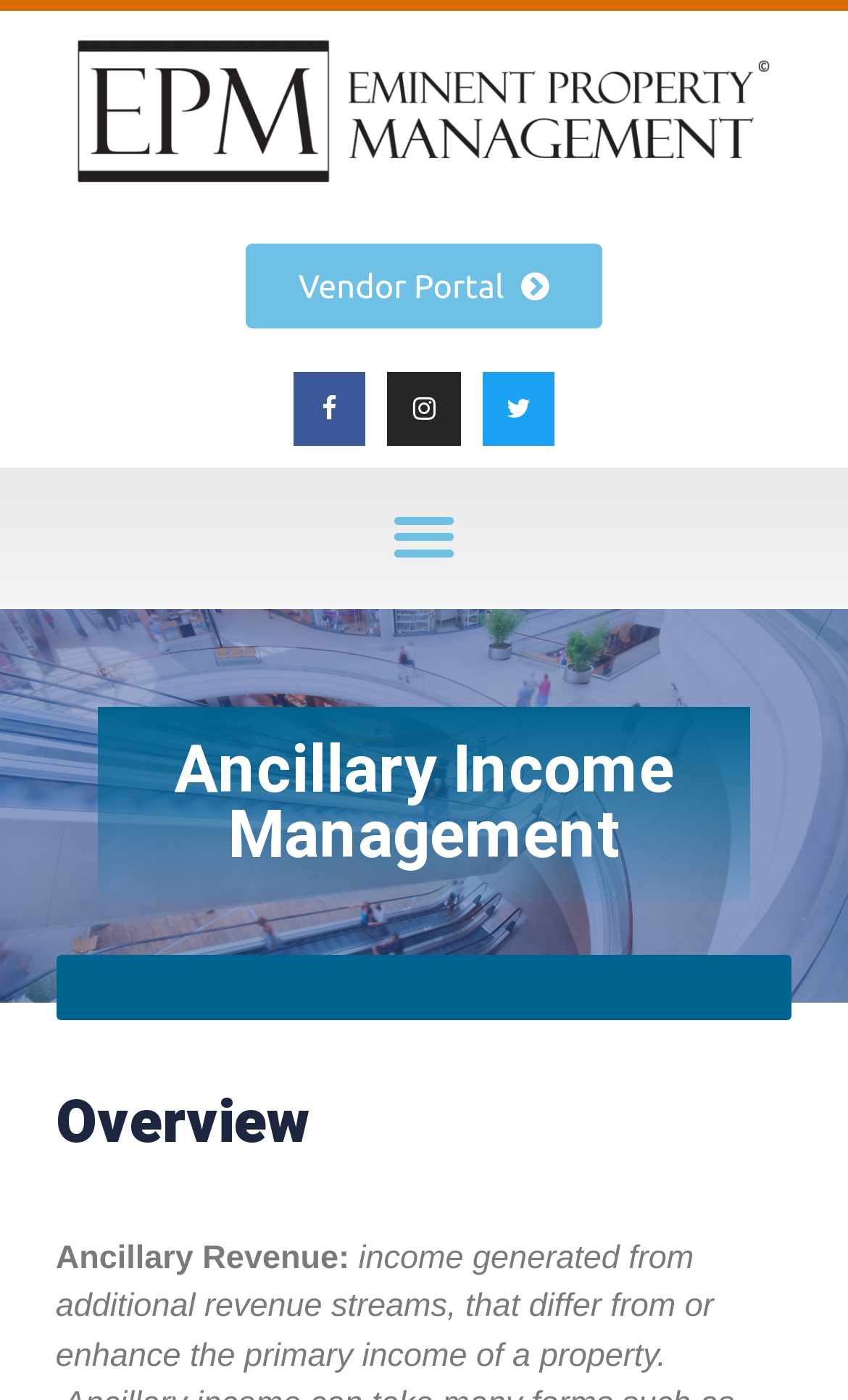What is the progress bar for?
Answer the question with as much detail as possible.

There is a progress bar located in the menu, but its purpose is not explicitly stated. It may be used to track progress or completion of a task related to ancillary revenue management.